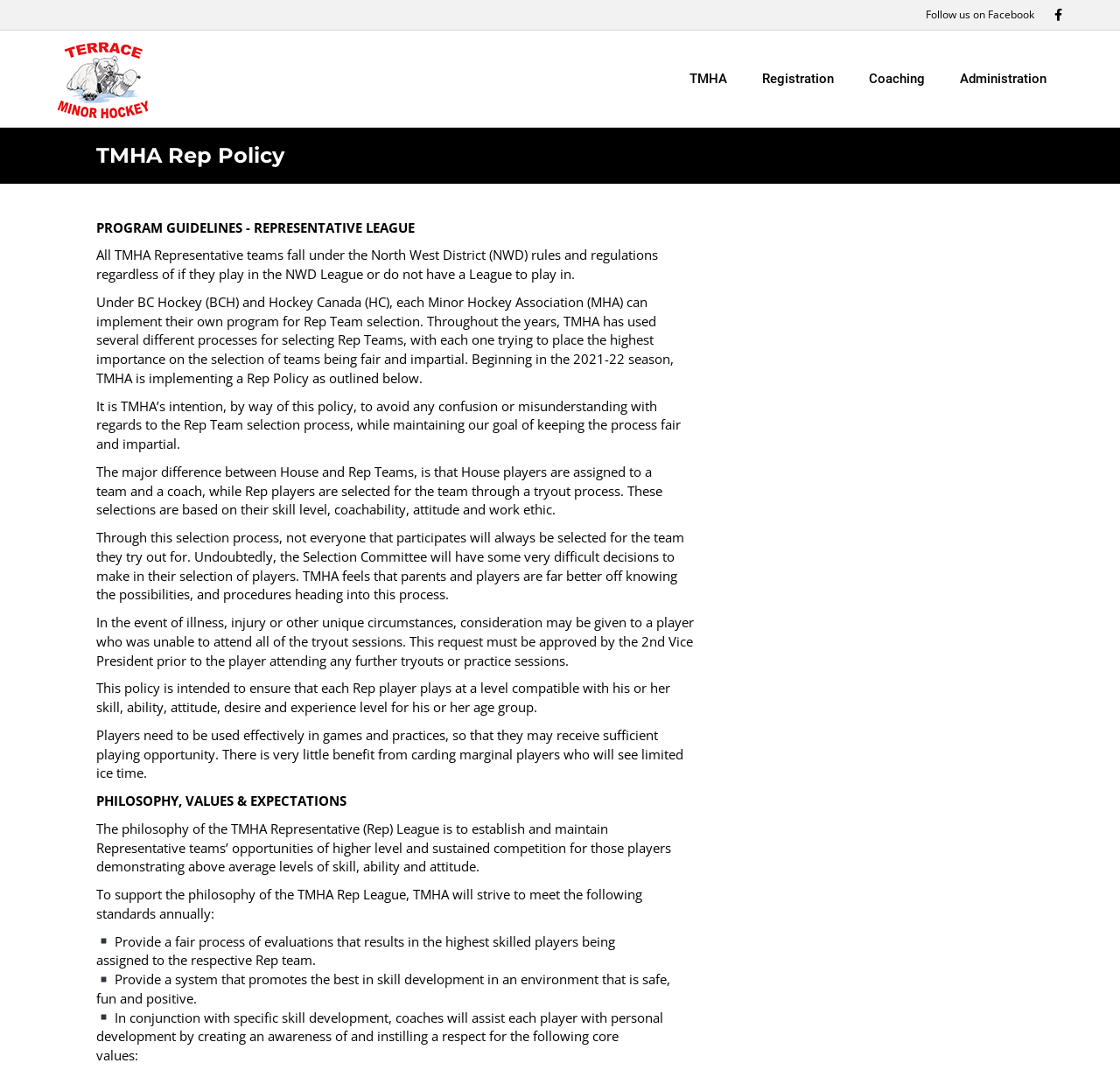Analyze and describe the webpage in a detailed narrative.

The webpage is about the TMHA Rep Policy of the Terrace Minor Hockey Association. At the top right corner, there is a Facebook link and a "Follow us on Facebook" text. Below that, there is a layout table with a logo of the Terrace Minor Hockey Association on the left and a navigation menu on the right, which includes links to TMHA, Registration, Coaching, and Administration.

The main content of the webpage is divided into two sections. The first section is about the program guidelines for the Representative League, which explains the rules and regulations for selecting Rep Teams. The text is organized into multiple paragraphs, each describing a specific aspect of the selection process, such as the importance of fairness and impartiality, the differences between House and Rep Teams, and the considerations for players who are unable to attend all tryout sessions.

The second section is about the philosophy, values, and expectations of the TMHA Representative League. It outlines the league's goals, such as providing a fair evaluation process, promoting skill development, and creating a safe and positive environment. The text is organized into bullet points, each marked with a black square symbol, and describes the league's values, including respect, sportsmanship, and teamwork.

Overall, the webpage provides detailed information about the TMHA Rep Policy and the Representative League's guidelines, philosophy, and values.